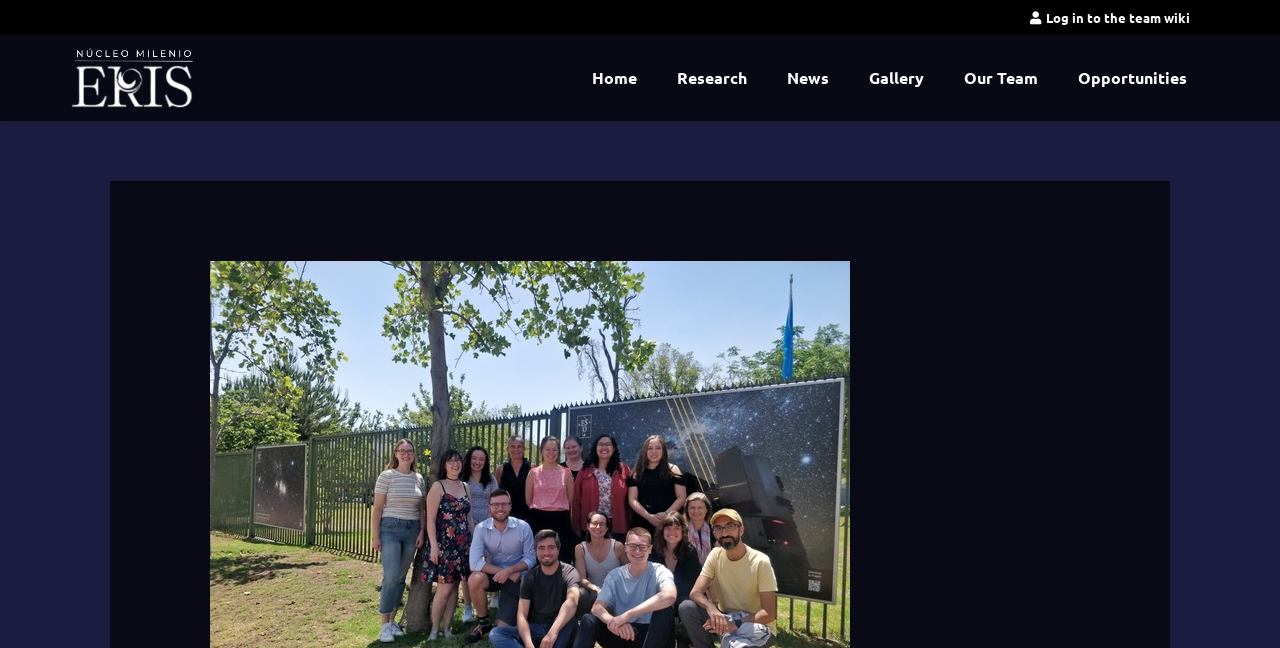Predict the bounding box coordinates for the UI element described as: "News". The coordinates should be four float numbers between 0 and 1, presented as [left, top, right, bottom].

[0.599, 0.081, 0.663, 0.159]